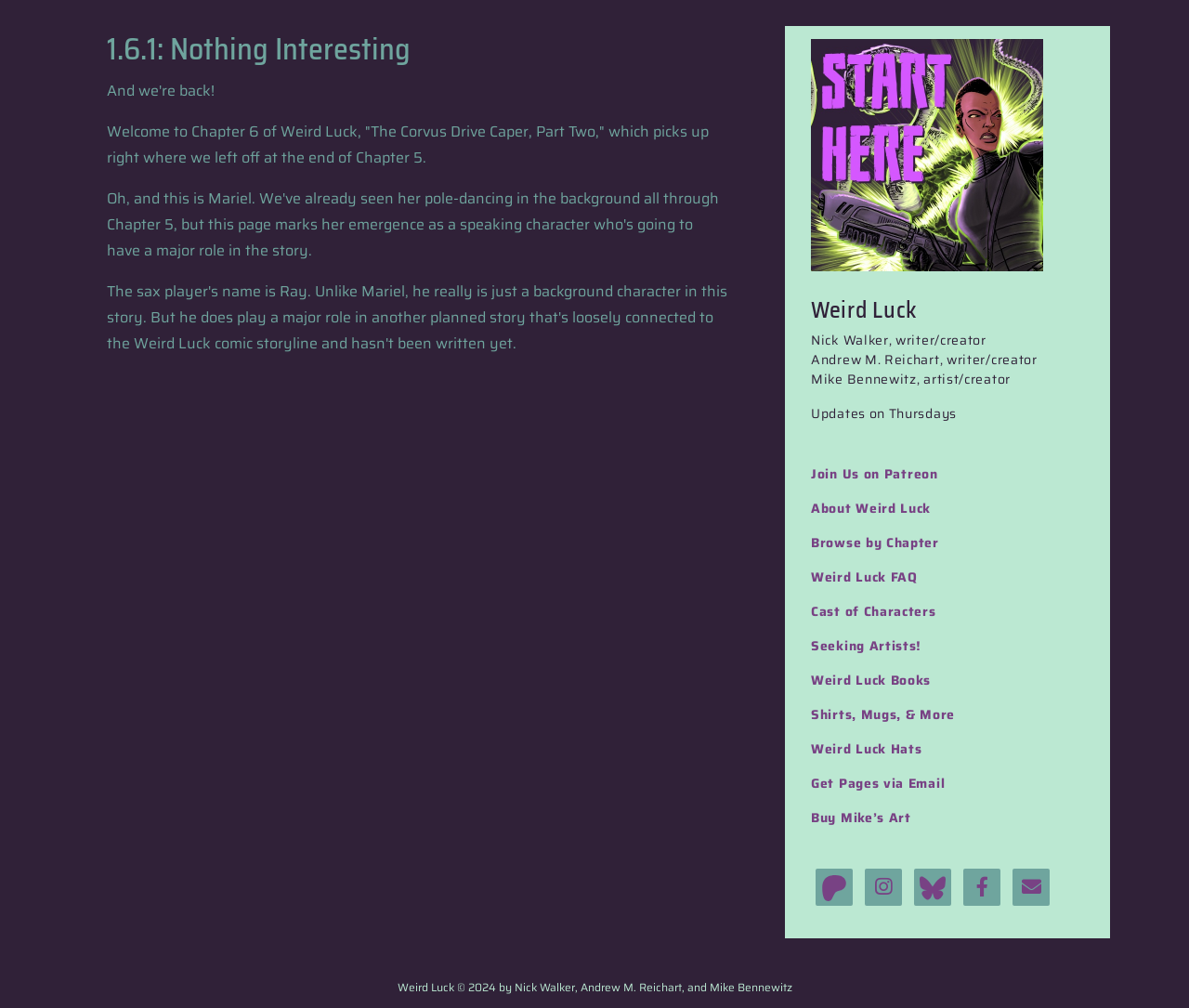Who are the creators of Weird Luck?
Deliver a detailed and extensive answer to the question.

The creators' names can be found in the StaticText elements with the texts 'Nick Walker, writer/creator', 'Andrew M. Reichart, writer/creator', and 'Mike Bennewitz, artist/creator'.